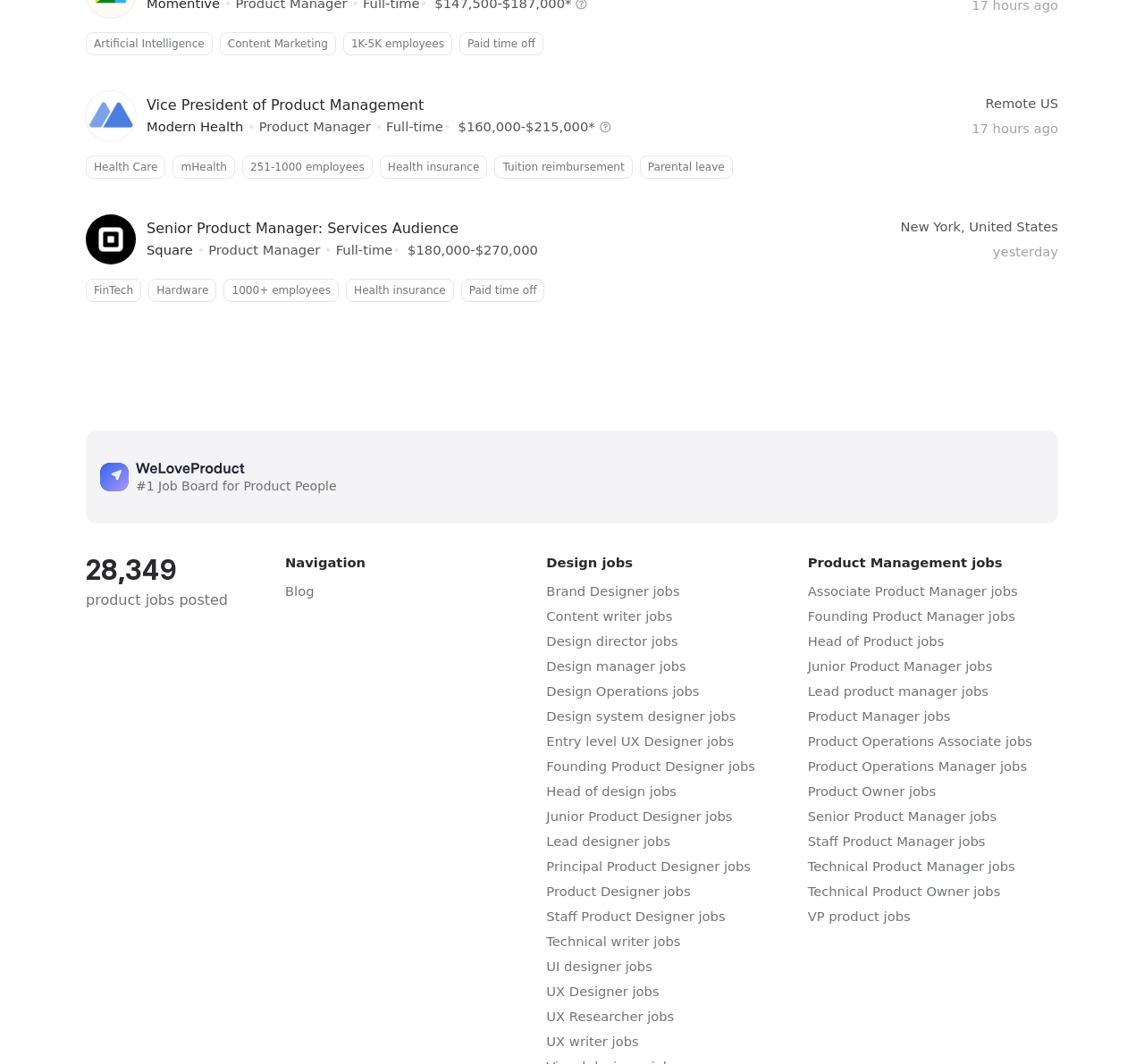Pinpoint the bounding box coordinates of the clickable element needed to complete the instruction: "Browse 'Design jobs'". The coordinates should be provided as four float numbers between 0 and 1: [left, top, right, bottom].

[0.478, 0.522, 0.553, 0.536]